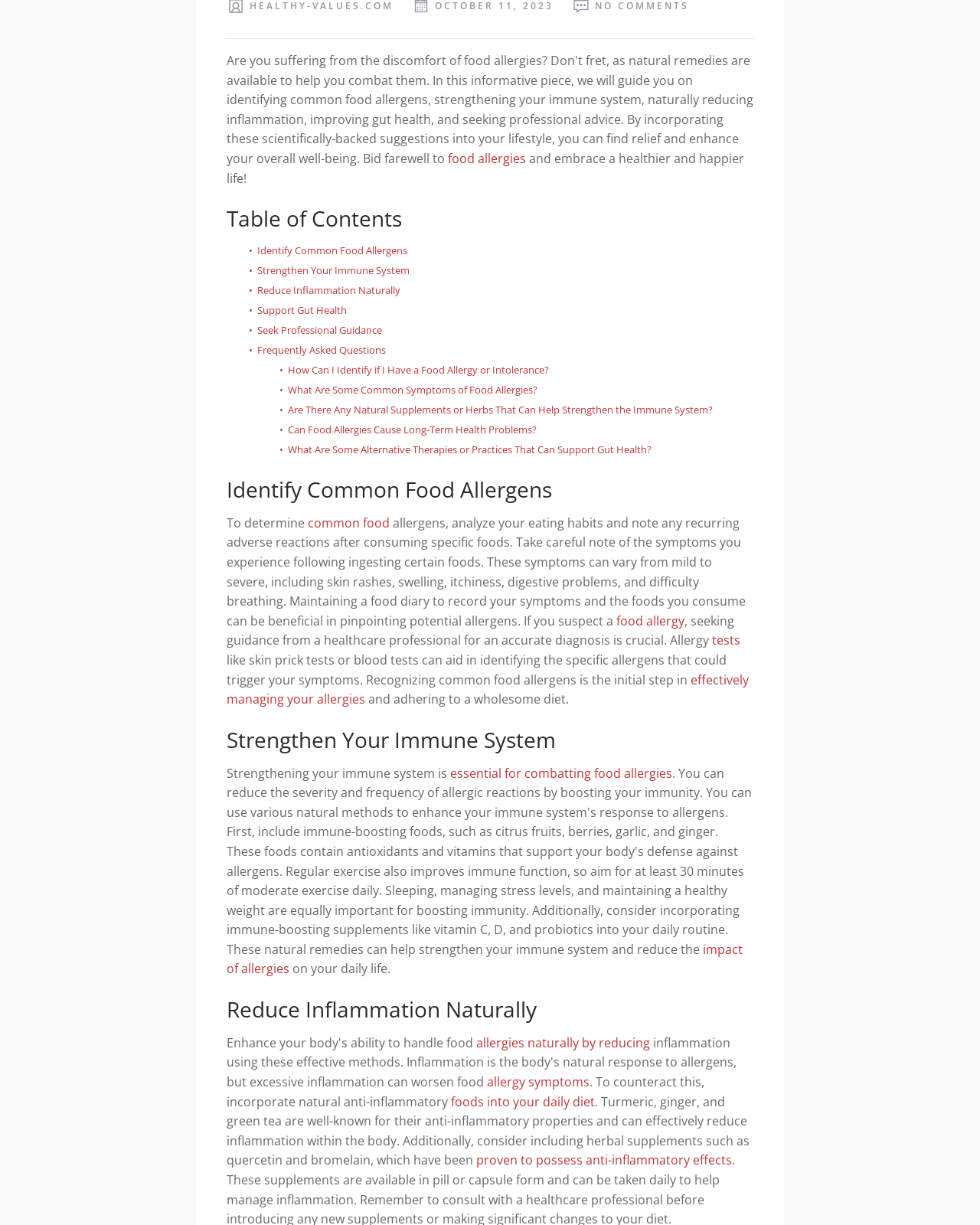From the element description Kreator Dying Alive, predict the bounding box coordinates of the UI element. The coordinates must be specified in the format (top-left x, top-left y, bottom-right x, bottom-right y) and should be within the 0 to 1 range.

None